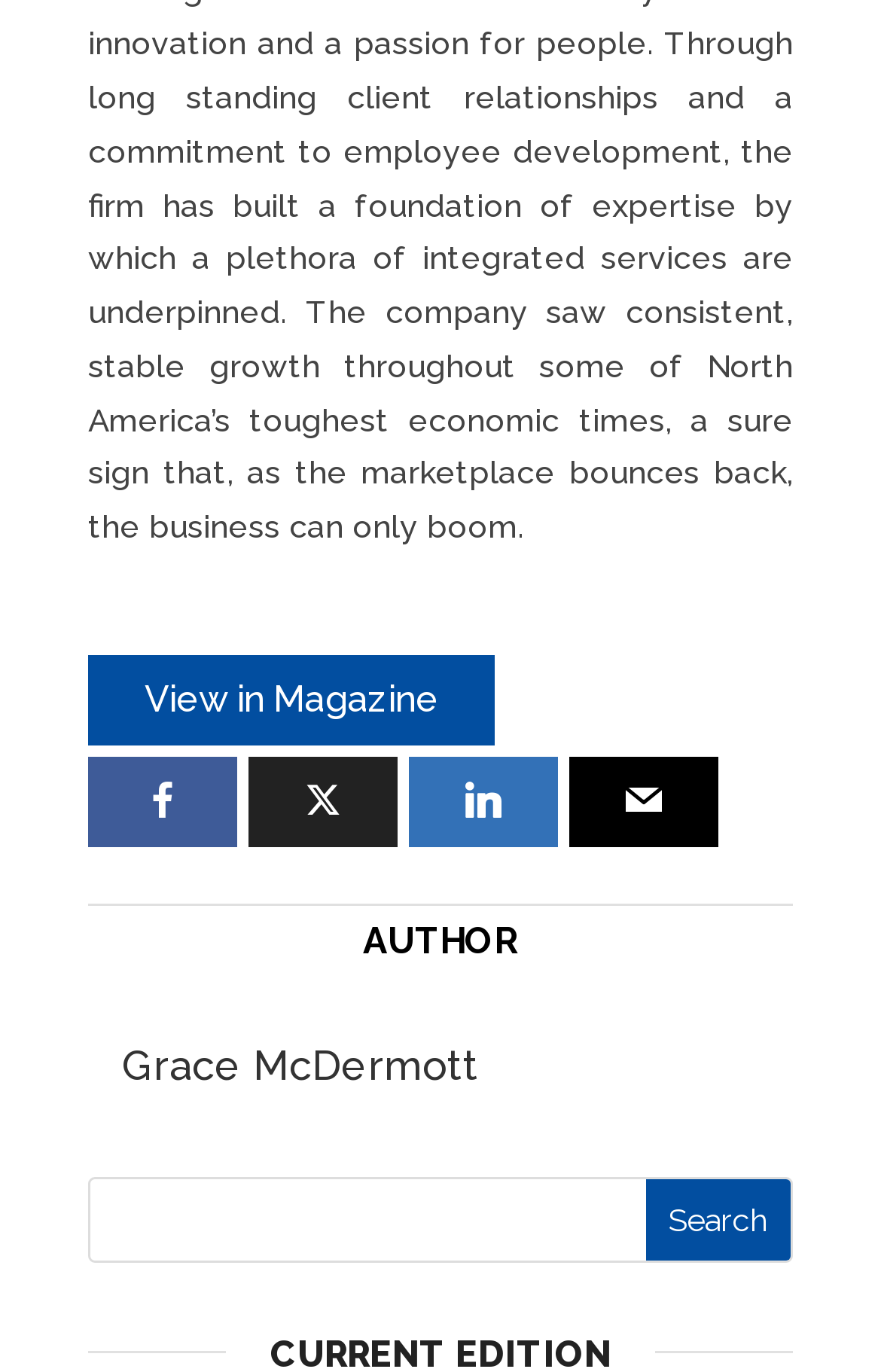Identify the bounding box of the HTML element described here: "value="Search"". Provide the coordinates as four float numbers between 0 and 1: [left, top, right, bottom].

[0.733, 0.86, 0.897, 0.919]